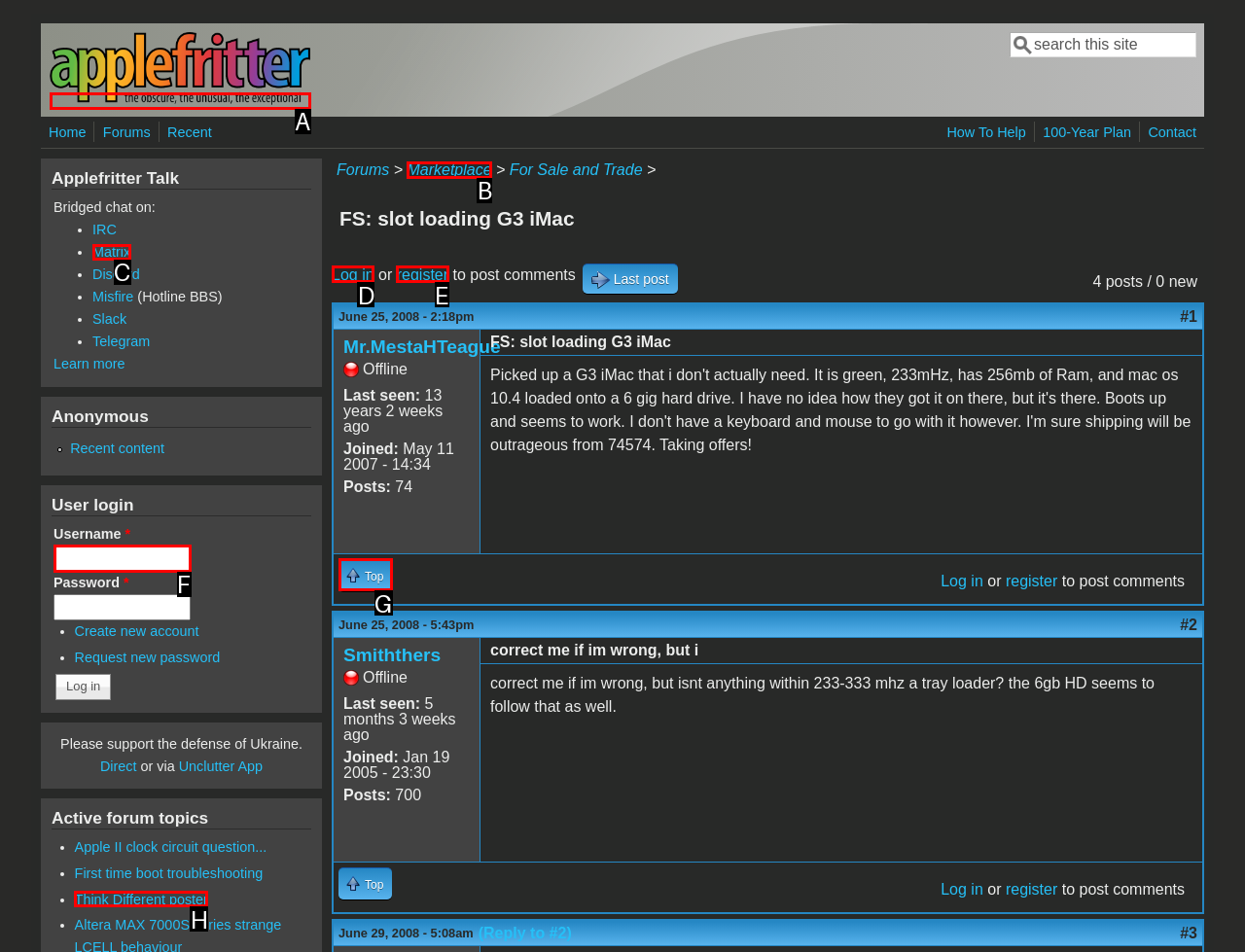From the options presented, which lettered element matches this description: Top
Reply solely with the letter of the matching option.

G